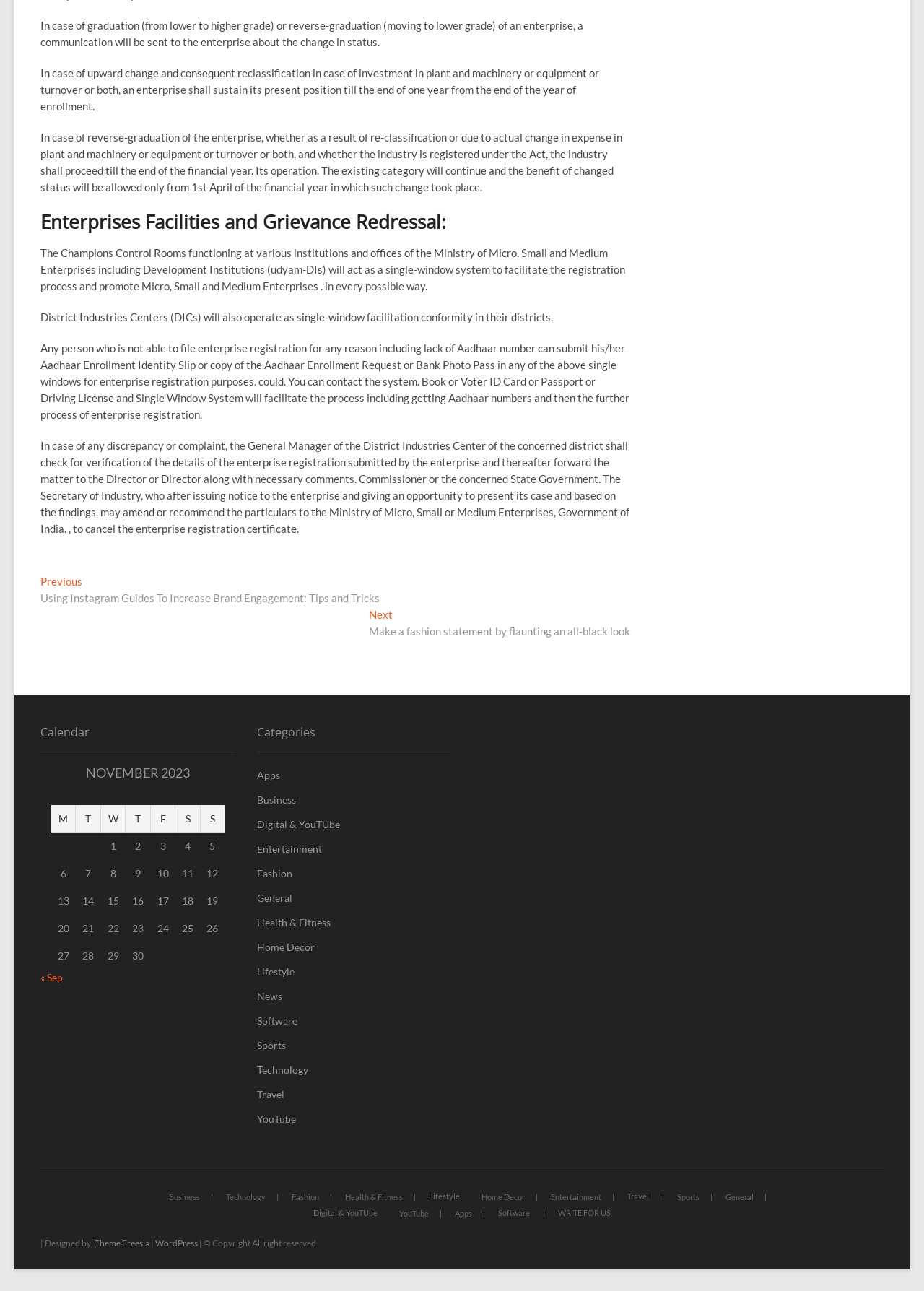Using floating point numbers between 0 and 1, provide the bounding box coordinates in the format (top-left x, top-left y, bottom-right x, bottom-right y). Locate the UI element described here: plan your trip

None